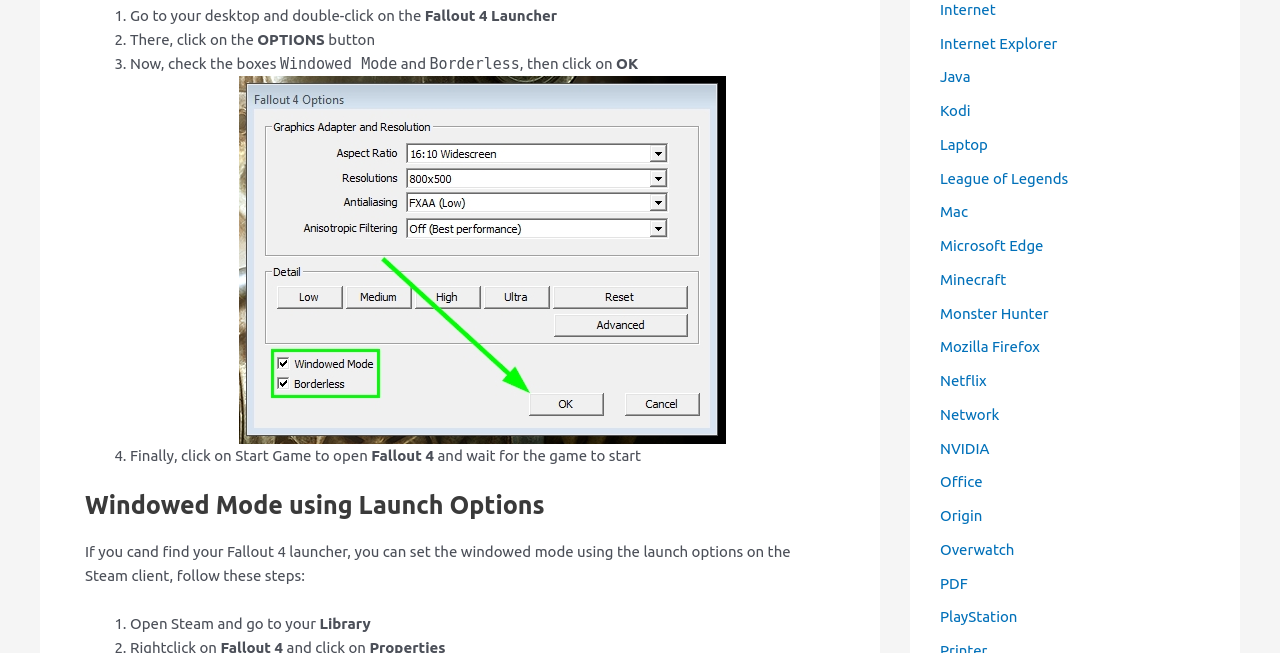Respond to the question below with a concise word or phrase:
What is the alternative method to set windowed mode?

Using launch options